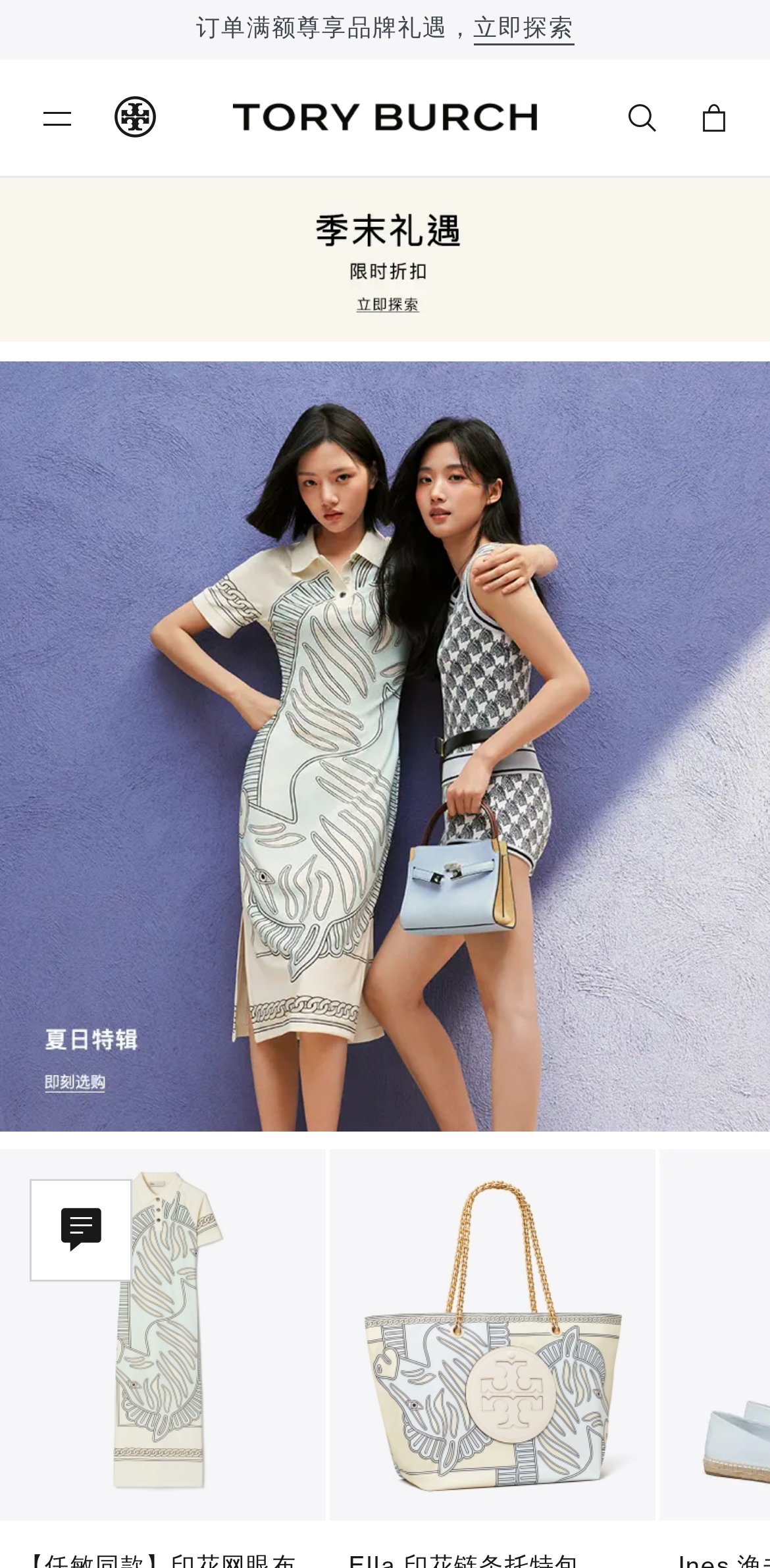Determine the bounding box coordinates of the UI element described by: "首次注册成为品牌会员，即可尊享入会礼遇".

[0.0, 0.0, 1.0, 0.038]